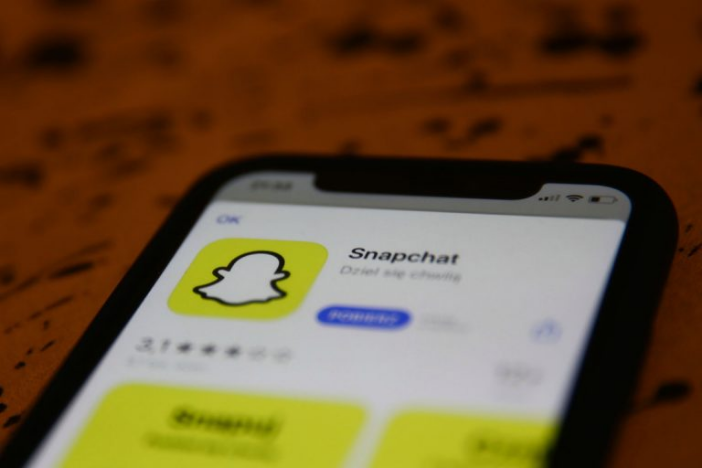Generate a detailed caption for the image.

The image displays a close-up view of a smartphone showcasing the Snapchat app interface. Prominently featured is the recognizable Snapchat logo, a playful white ghost against a vibrant yellow background. Below the logo, the app is rated with 3.1 stars, indicating user feedback, along with a button inviting users to download or open the app. The interface design emphasizes simplicity and accessibility, reflective of Snapchat's user-friendly approach to social media. The warm, earthy tones of the surface beneath the phone add an inviting and casual vibe to the scene, suggesting a moment of everyday engagement with technology.